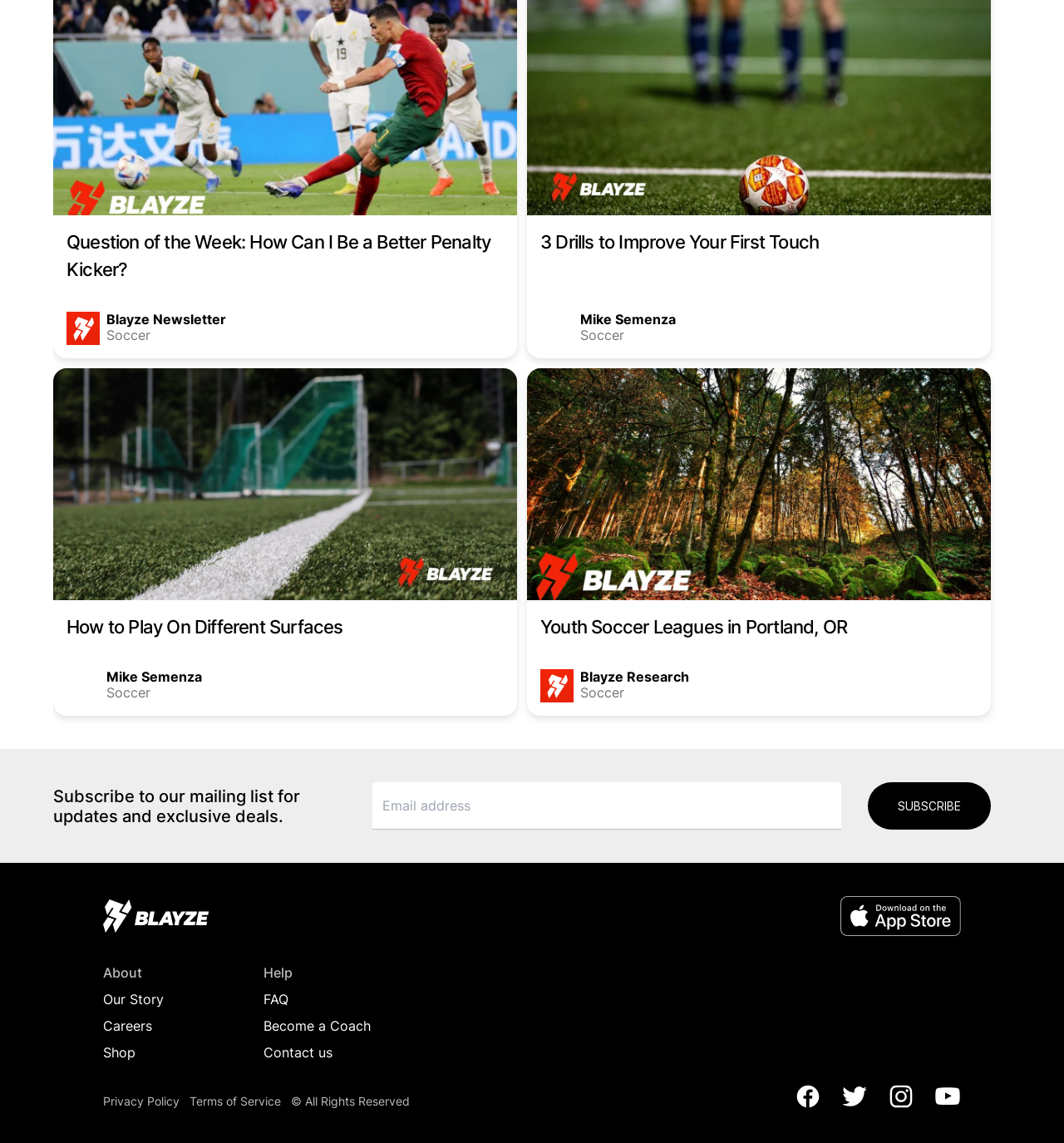Can you pinpoint the bounding box coordinates for the clickable element required for this instruction: "View the About page"? The coordinates should be four float numbers between 0 and 1, i.e., [left, top, right, bottom].

[0.097, 0.842, 0.154, 0.86]